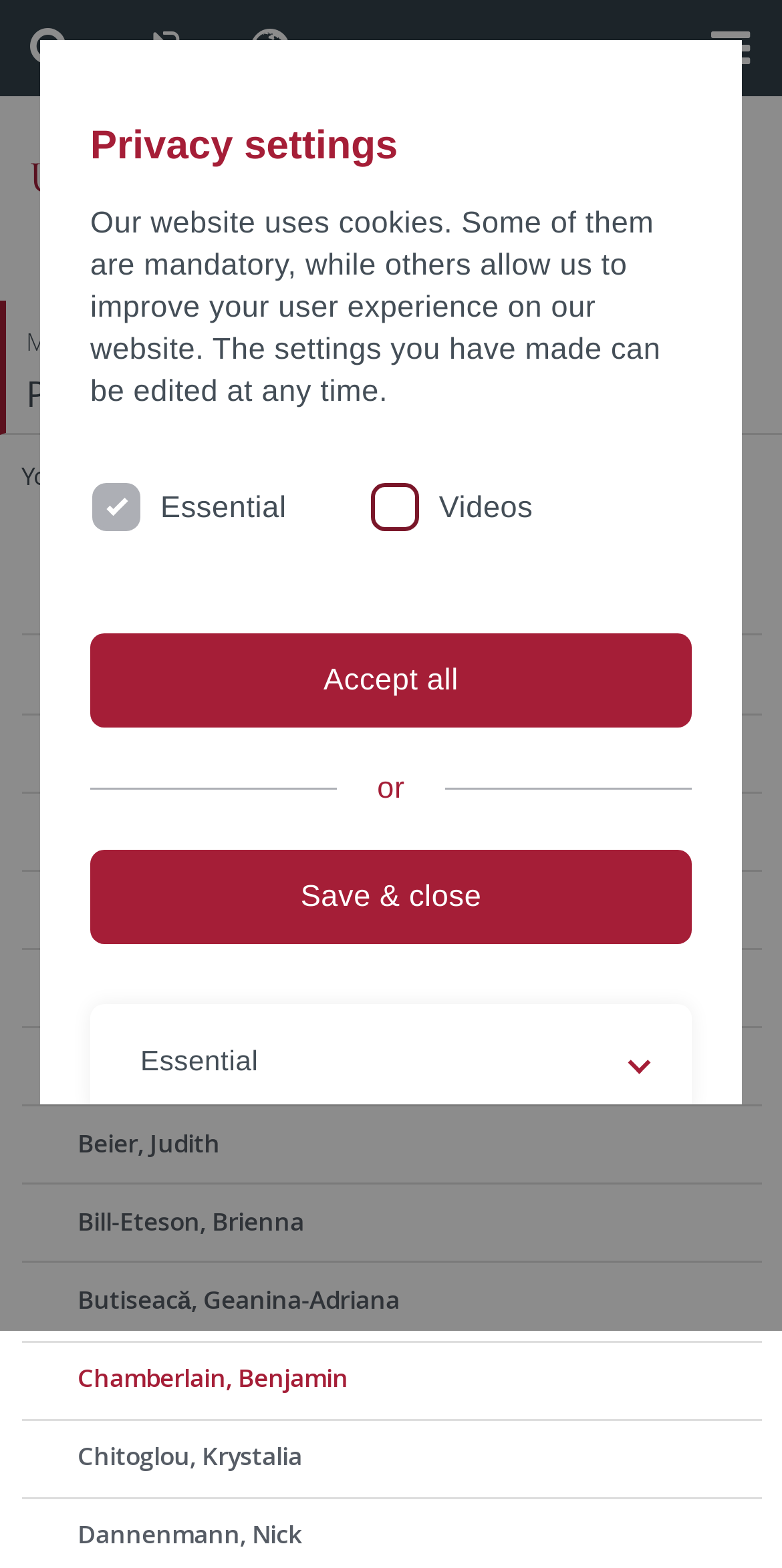Please identify the bounding box coordinates of the region to click in order to complete the given instruction: "Check the profile of Chamberlain, Benjamin". The coordinates should be four float numbers between 0 and 1, i.e., [left, top, right, bottom].

[0.55, 0.293, 0.886, 0.315]